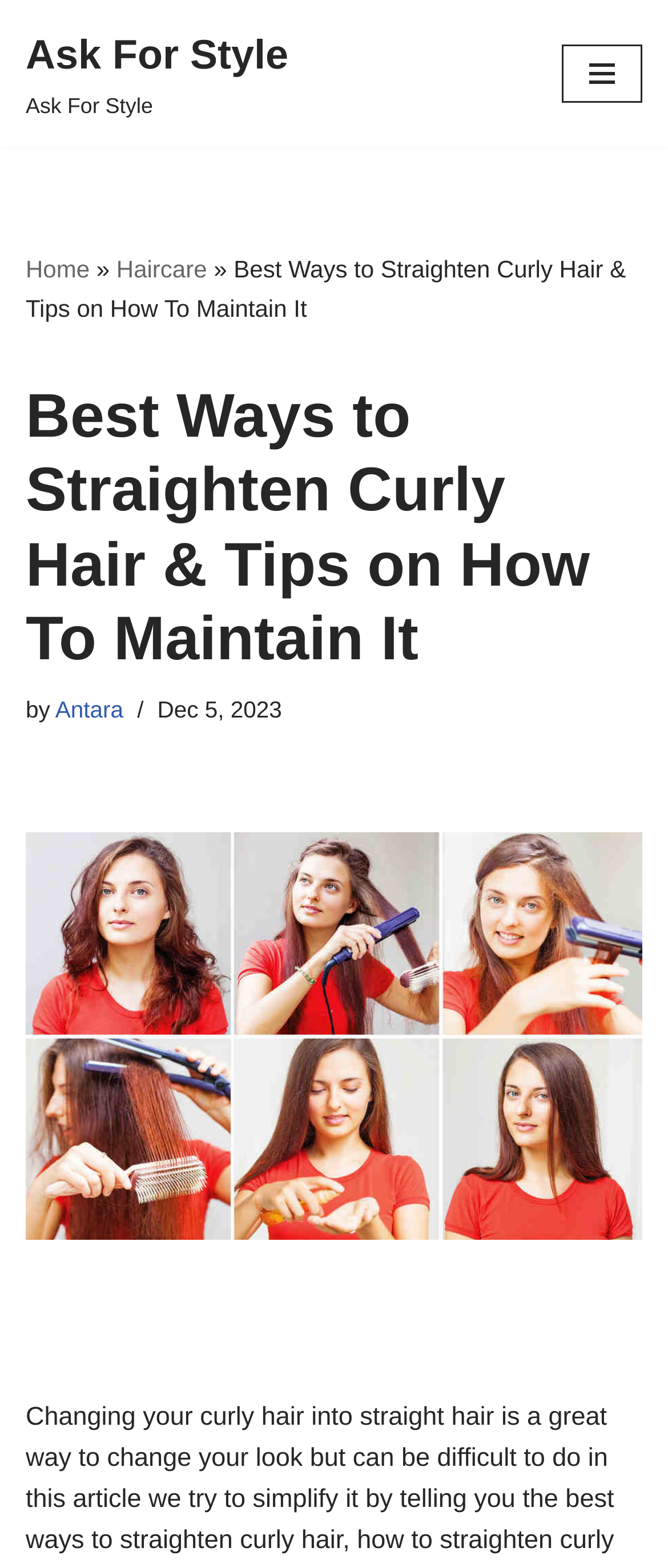Deliver a detailed narrative of the webpage's visual and textual elements.

The webpage is about the best ways to straighten curly hair and tips on how to maintain it. At the top left corner, there is a "Skip to content" link. Next to it, on the top center, is the website's logo "Ask For Style Ask For Style". On the top right corner, there is a "Navigation Menu" button that expands to reveal a menu with links to "Home", "Haircare", and other pages.

Below the navigation menu, there is a heading that reads "Best Ways to Straighten Curly Hair & Tips on How To Maintain It". The author of the article, "Antara", is credited below the heading, along with the date "Dec 5, 2023". 

A large image related to the topic of straightening curly hair takes up most of the top section of the page.